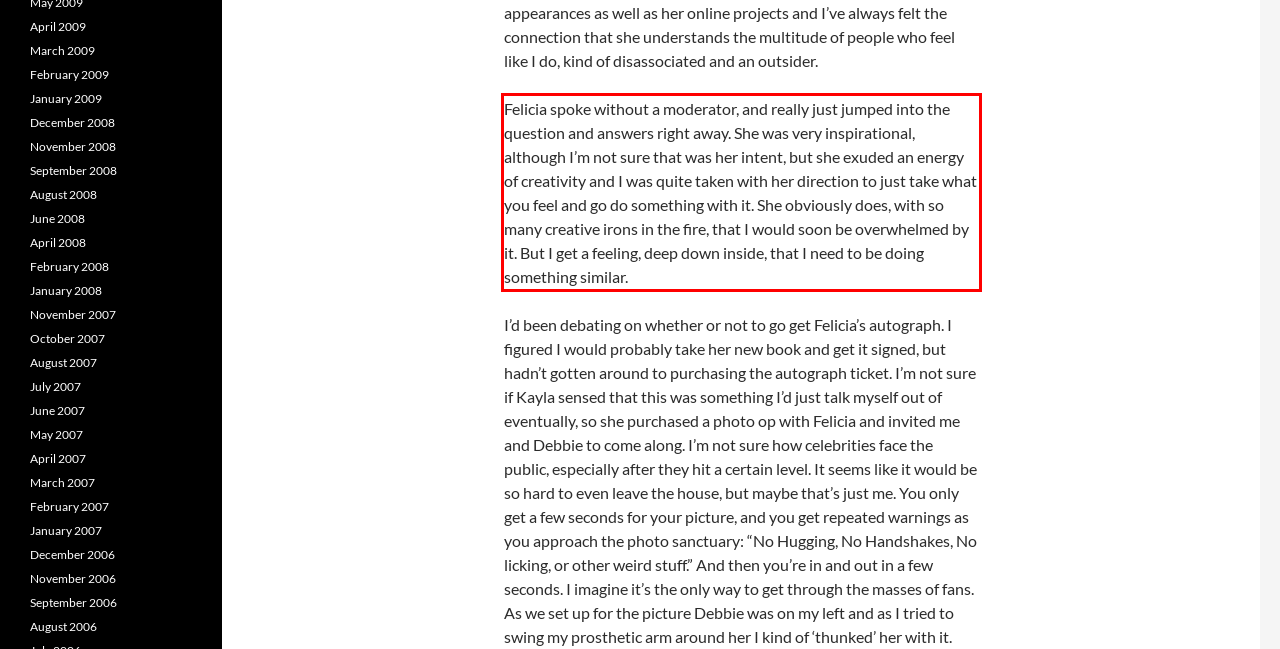Observe the screenshot of the webpage that includes a red rectangle bounding box. Conduct OCR on the content inside this red bounding box and generate the text.

Felicia spoke without a moderator, and really just jumped into the question and answers right away. She was very inspirational, although I’m not sure that was her intent, but she exuded an energy of creativity and I was quite taken with her direction to just take what you feel and go do something with it. She obviously does, with so many creative irons in the fire, that I would soon be overwhelmed by it. But I get a feeling, deep down inside, that I need to be doing something similar.